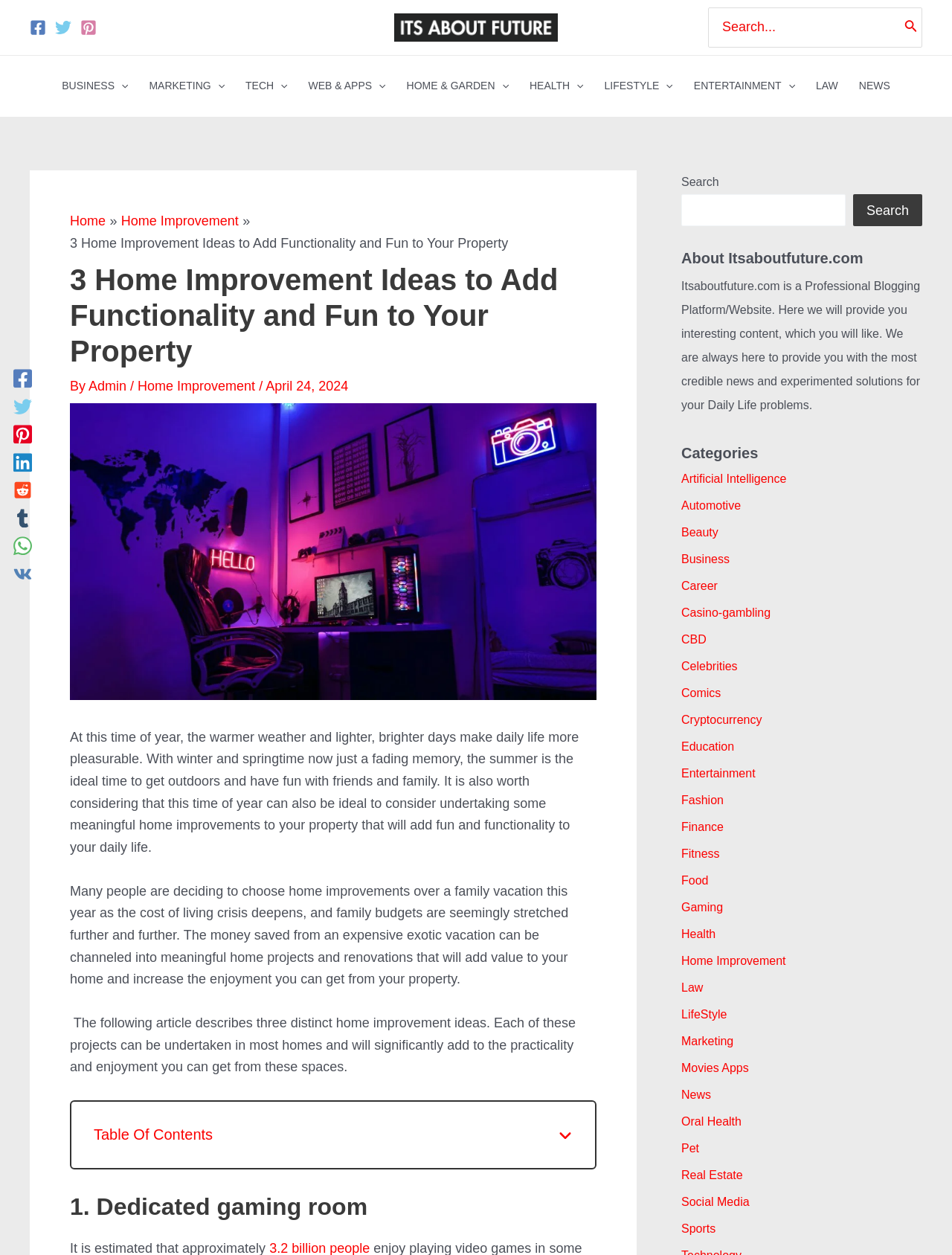Given the description of the UI element: "Law", predict the bounding box coordinates in the form of [left, top, right, bottom], with each value being a float between 0 and 1.

[0.716, 0.782, 0.739, 0.792]